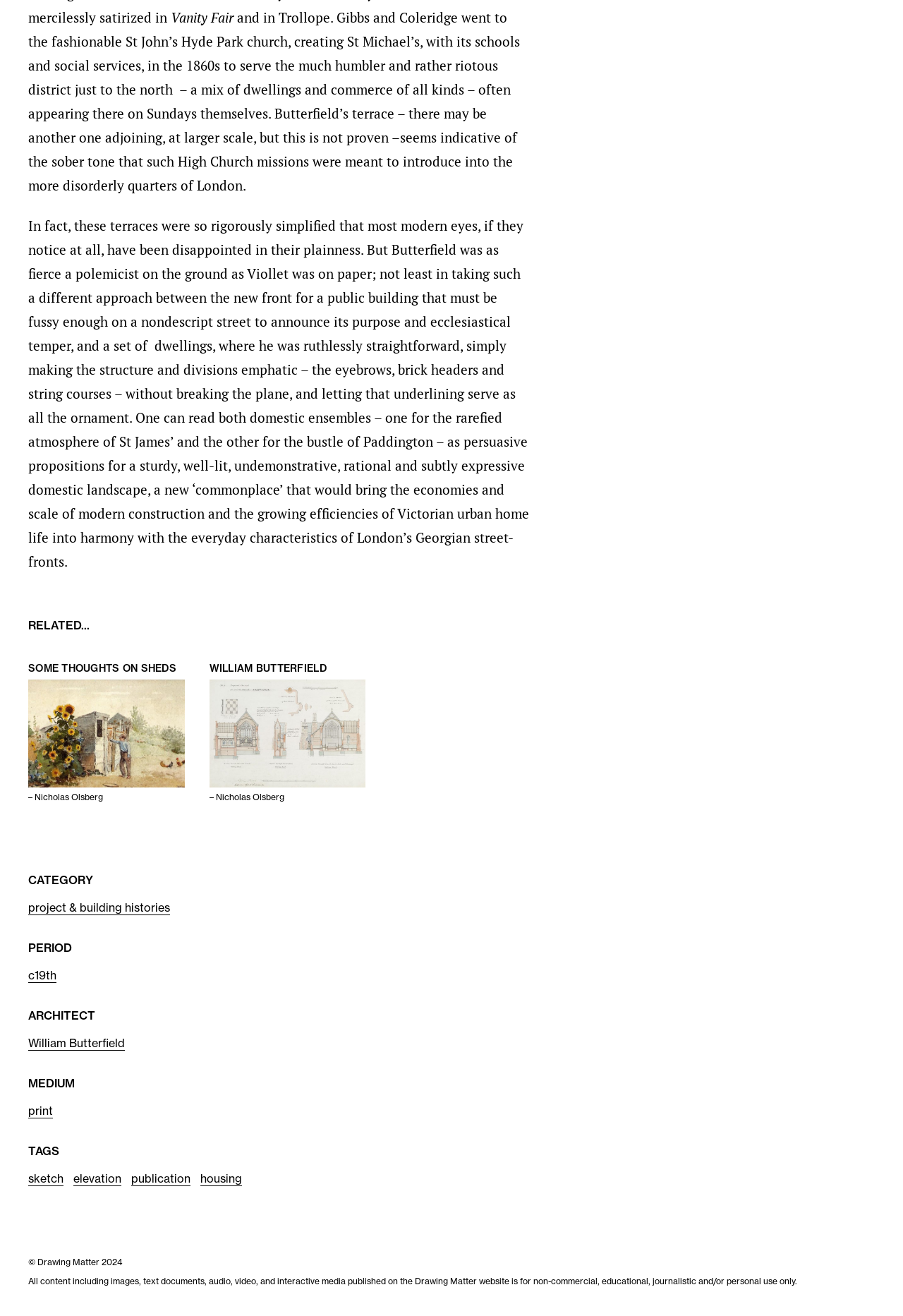Provide the bounding box coordinates of the HTML element described as: "publication". The bounding box coordinates should be four float numbers between 0 and 1, i.e., [left, top, right, bottom].

[0.145, 0.89, 0.211, 0.902]